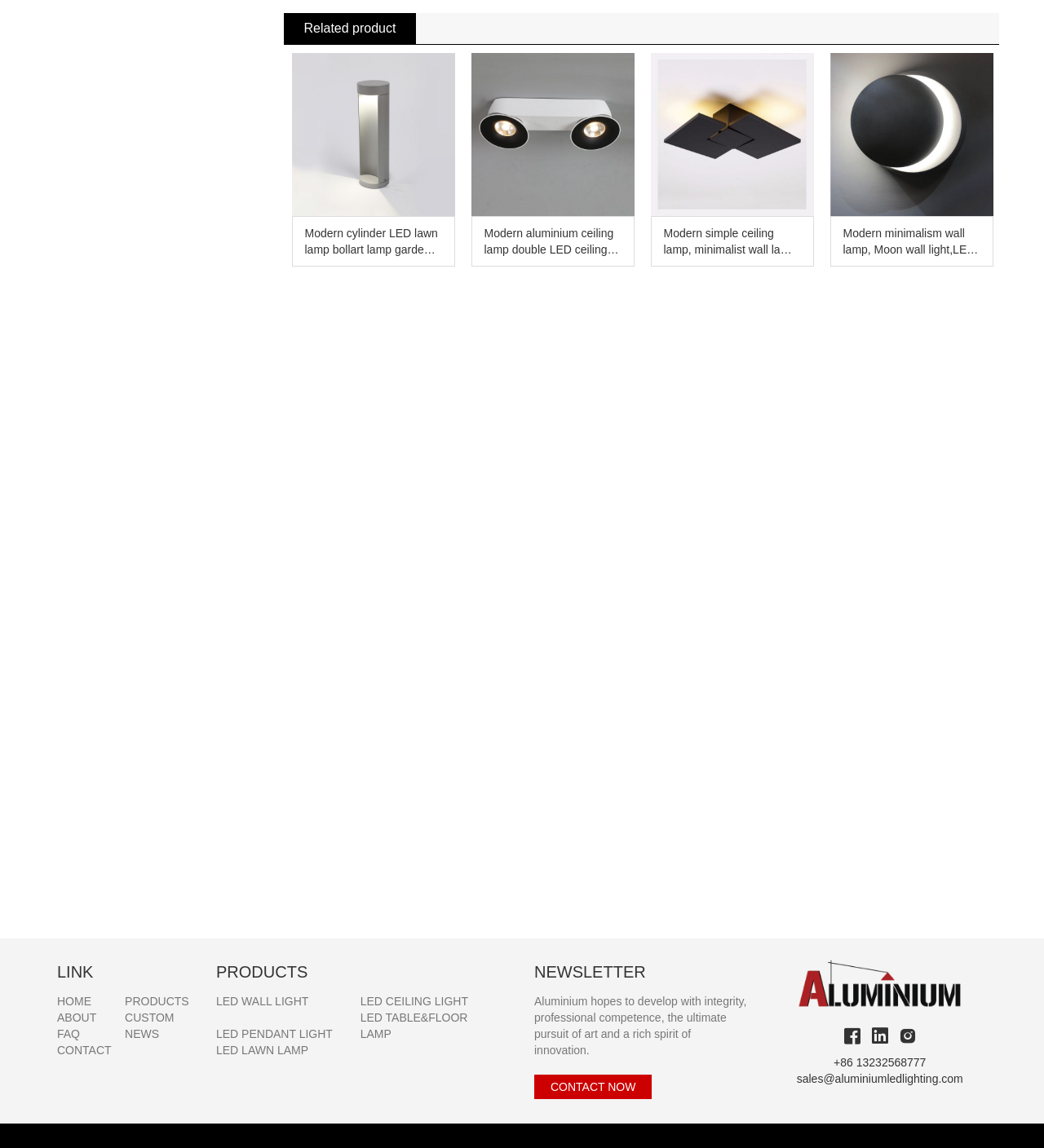Please locate the bounding box coordinates of the element that should be clicked to complete the given instruction: "Get in touch with Aluminium Luminaires MFG LTD.".

[0.764, 0.847, 0.921, 0.863]